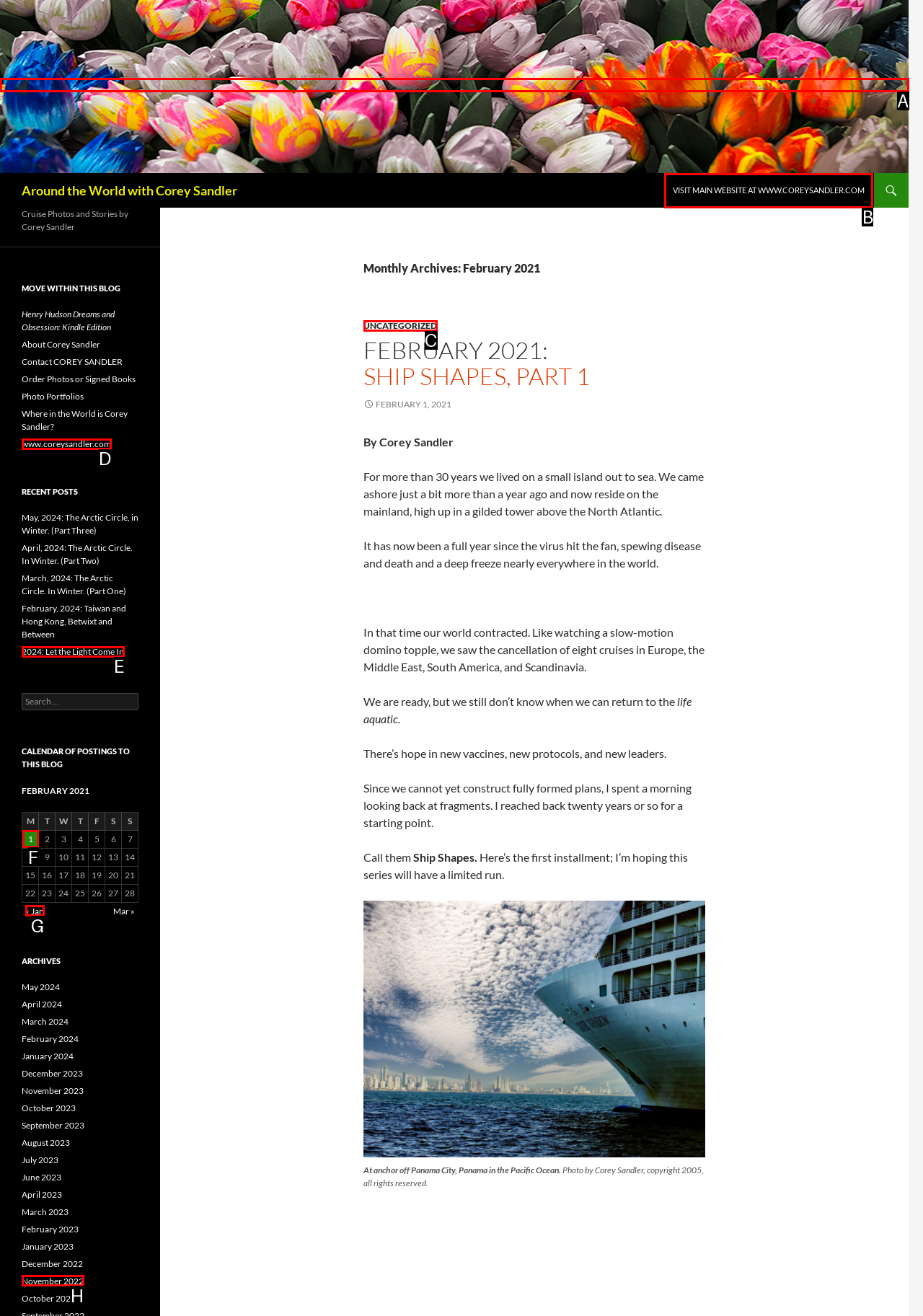Identify which HTML element to click to fulfill the following task: Read the post about Taiwan’s Vulnerabilities. Provide your response using the letter of the correct choice.

None